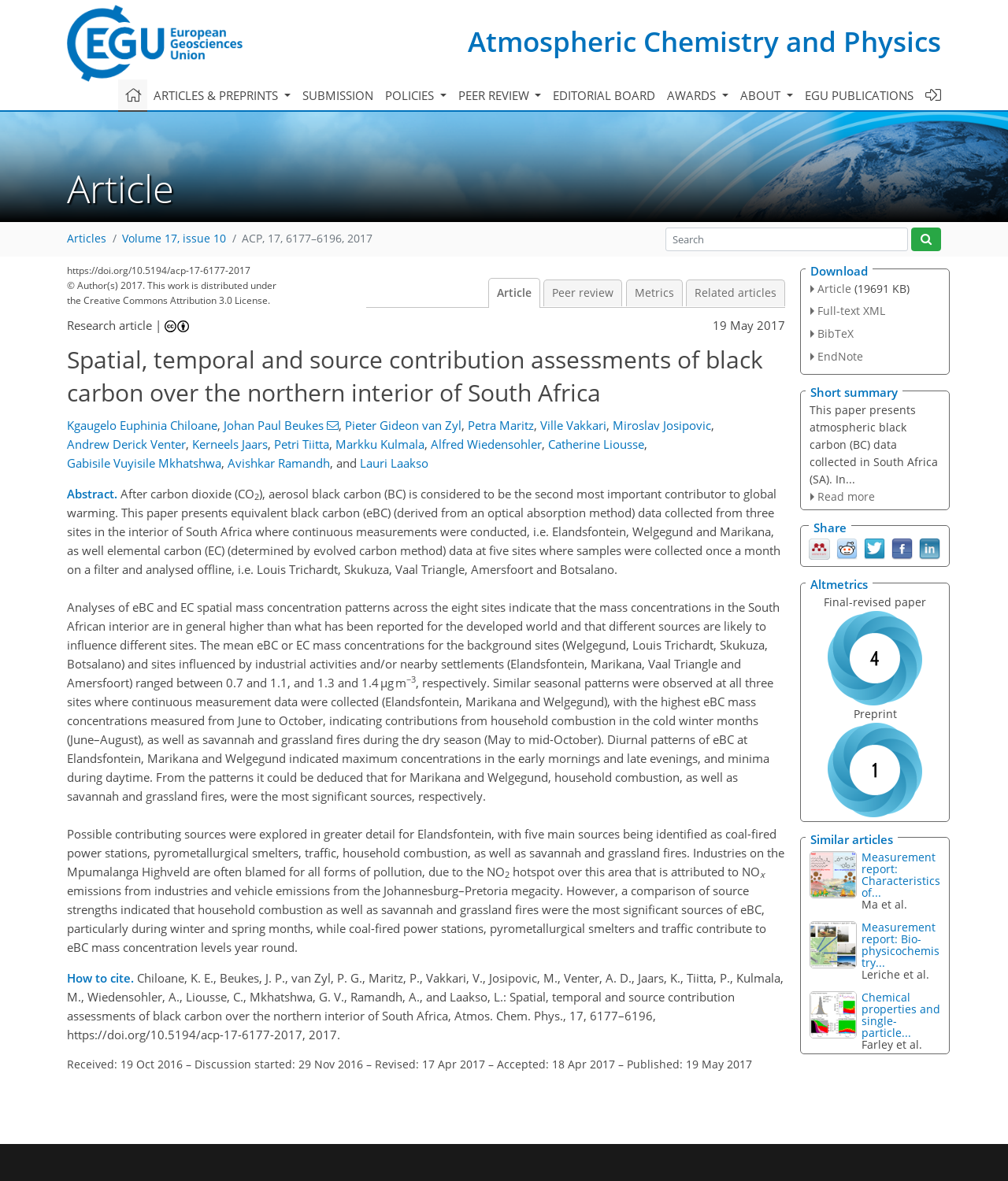What is the DOI of the article? Using the information from the screenshot, answer with a single word or phrase.

10.5194/acp-17-6177-2017